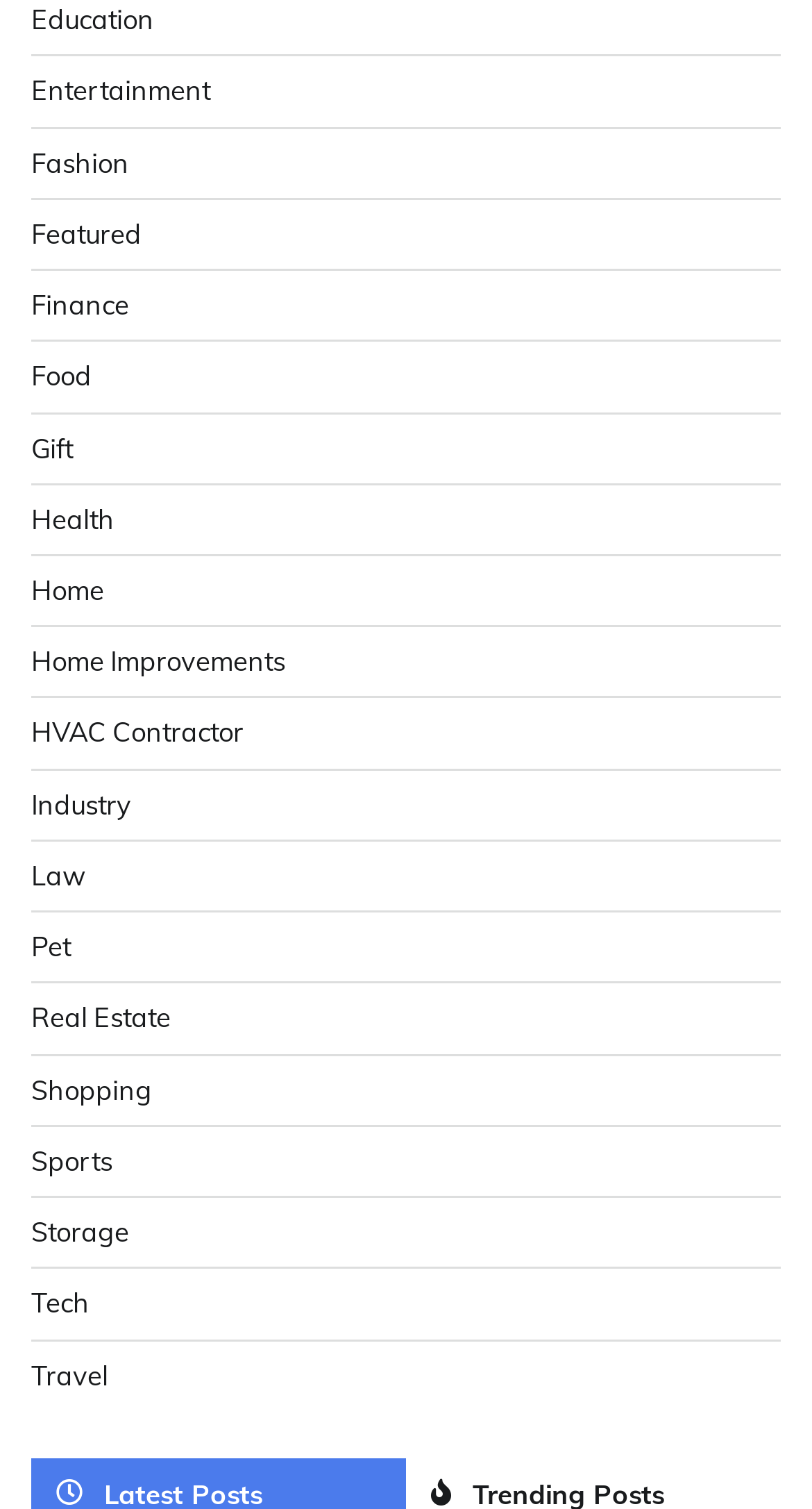Provide the bounding box coordinates of the UI element this sentence describes: "Home Improvements".

[0.038, 0.427, 0.351, 0.449]